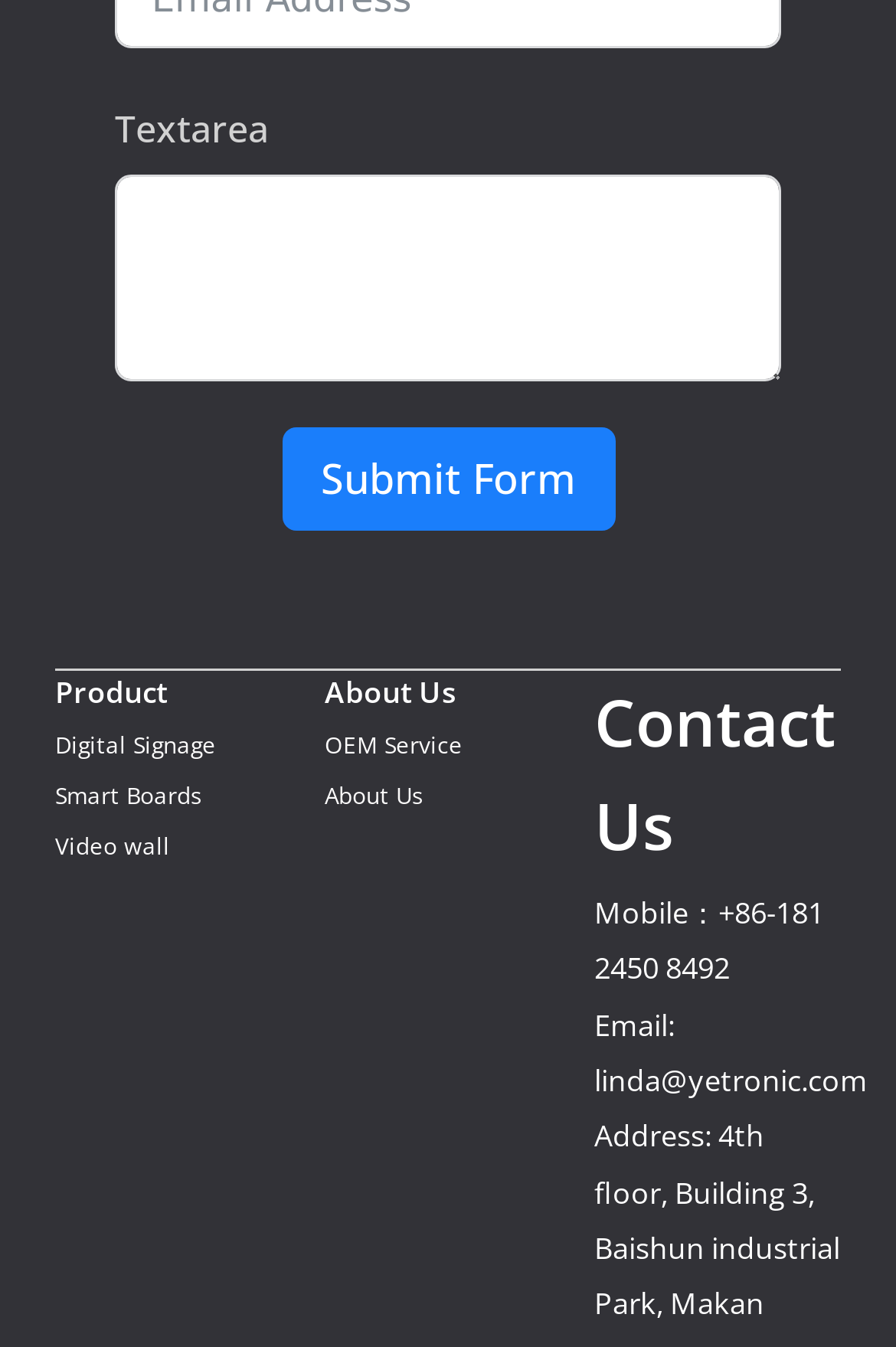What is the purpose of the textbox?
Please use the image to provide an in-depth answer to the question.

The textbox is labeled as 'Textarea' and has a 'Submit Form' button next to it, indicating that it is used to input text that will be submitted for some purpose.